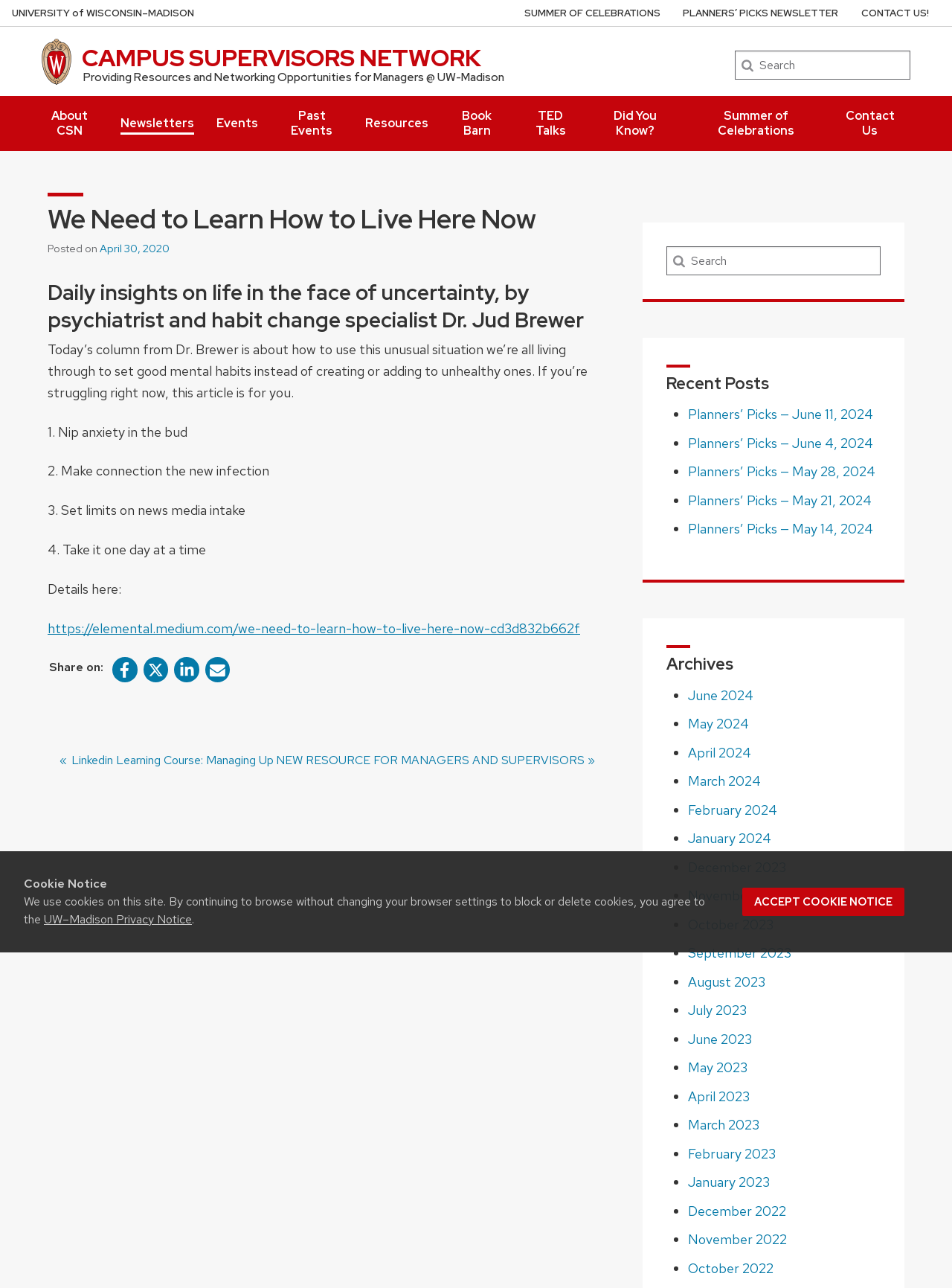Find the bounding box coordinates for the HTML element specified by: "Share on Email".

[0.215, 0.51, 0.242, 0.53]